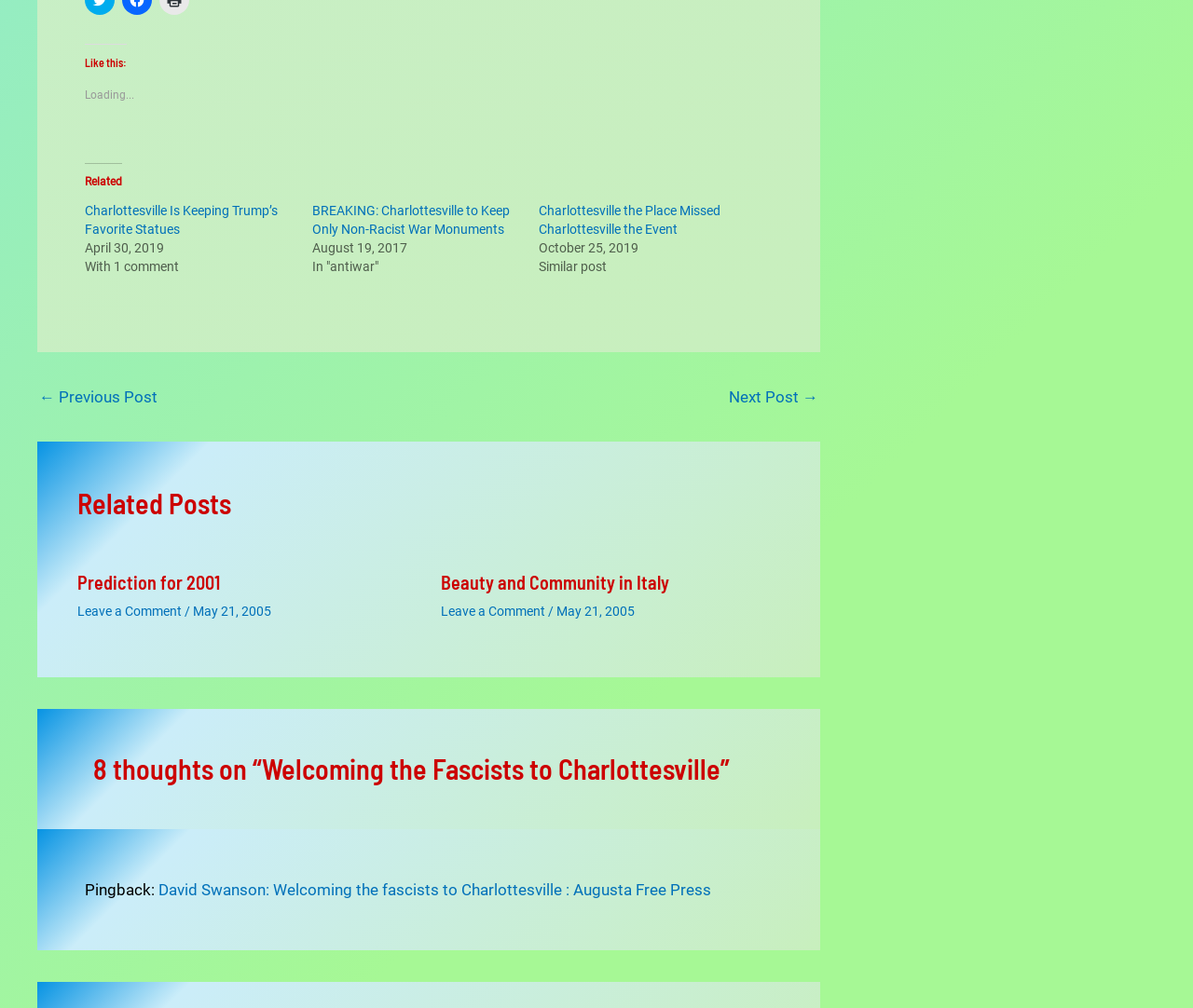Please give a succinct answer using a single word or phrase:
How many posts are in the 'Related Posts' section?

2